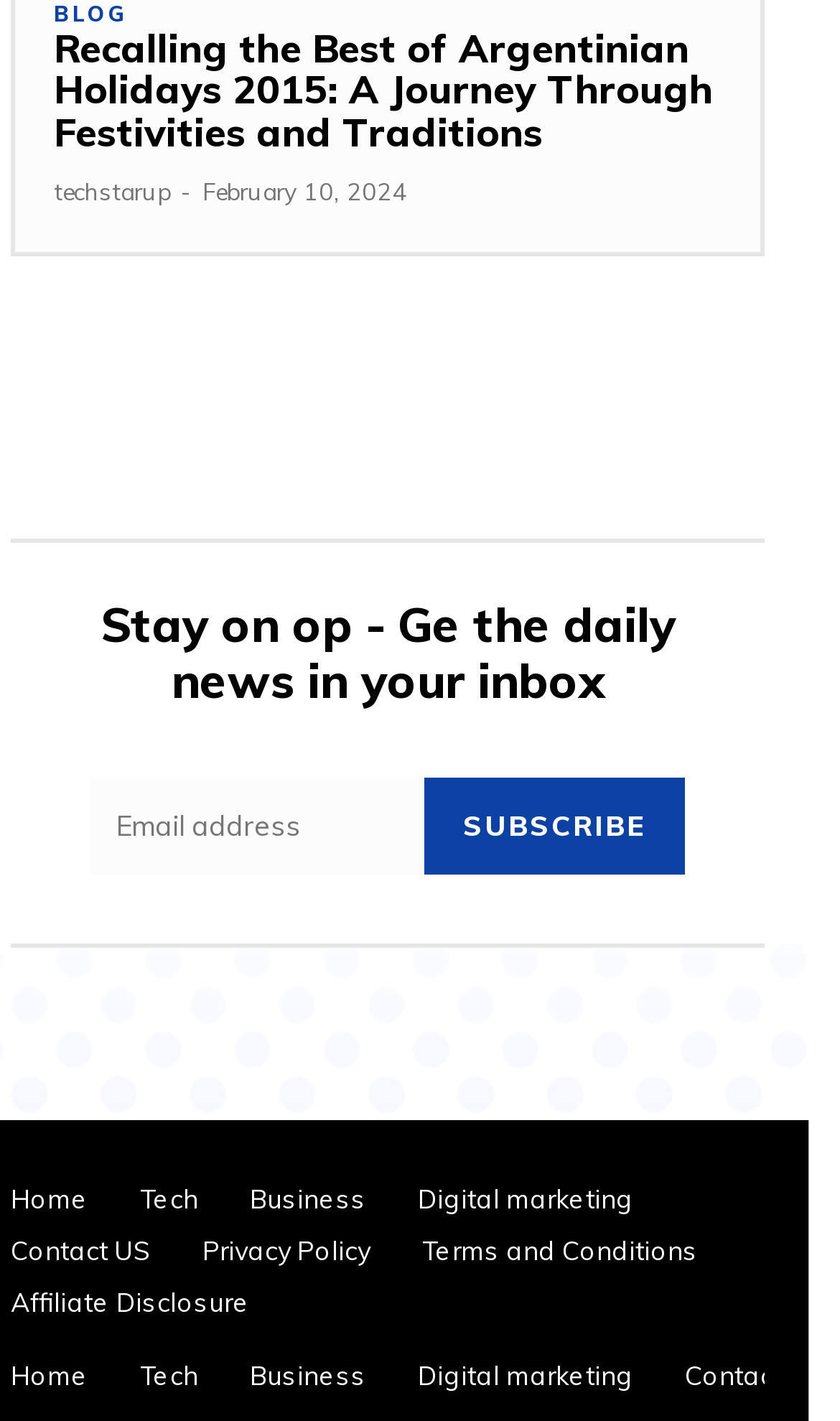Determine the coordinates of the bounding box that should be clicked to complete the instruction: "Read the blog post". The coordinates should be represented by four float numbers between 0 and 1: [left, top, right, bottom].

[0.064, 0.019, 0.859, 0.109]